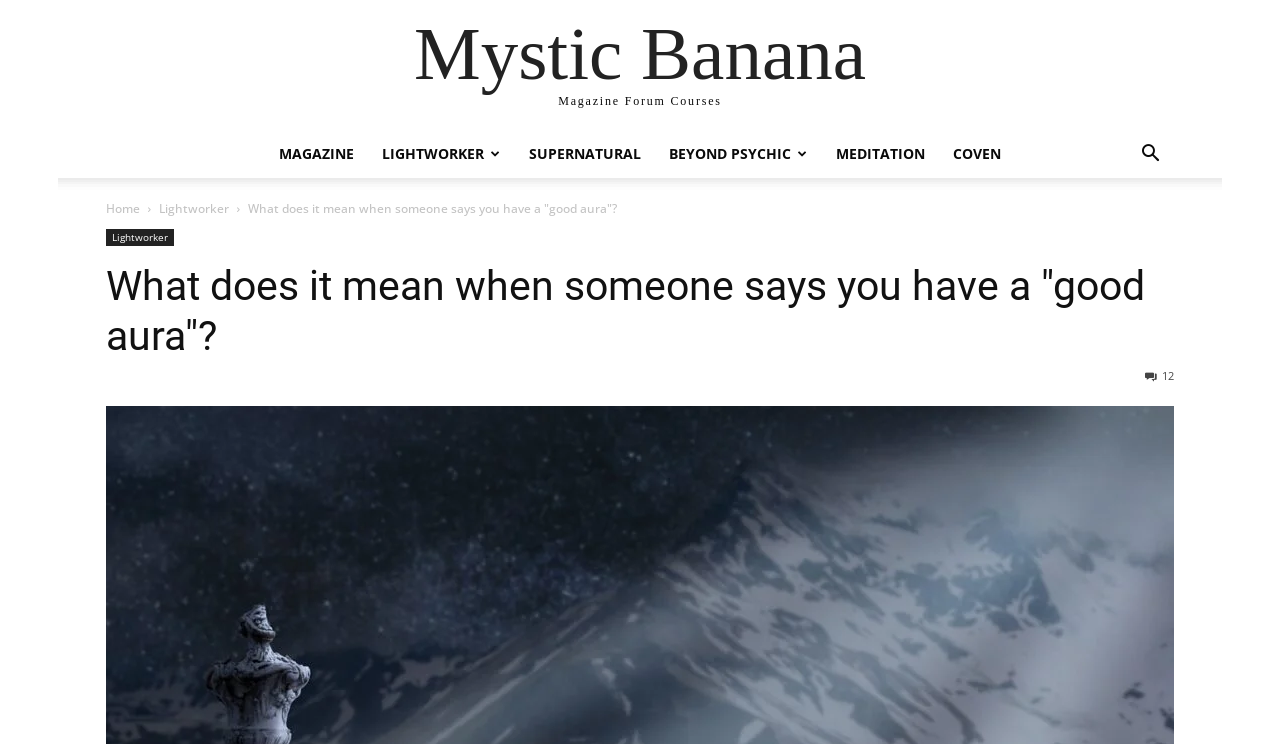How many links are there in the sidebar?
Based on the screenshot, provide a one-word or short-phrase response.

2